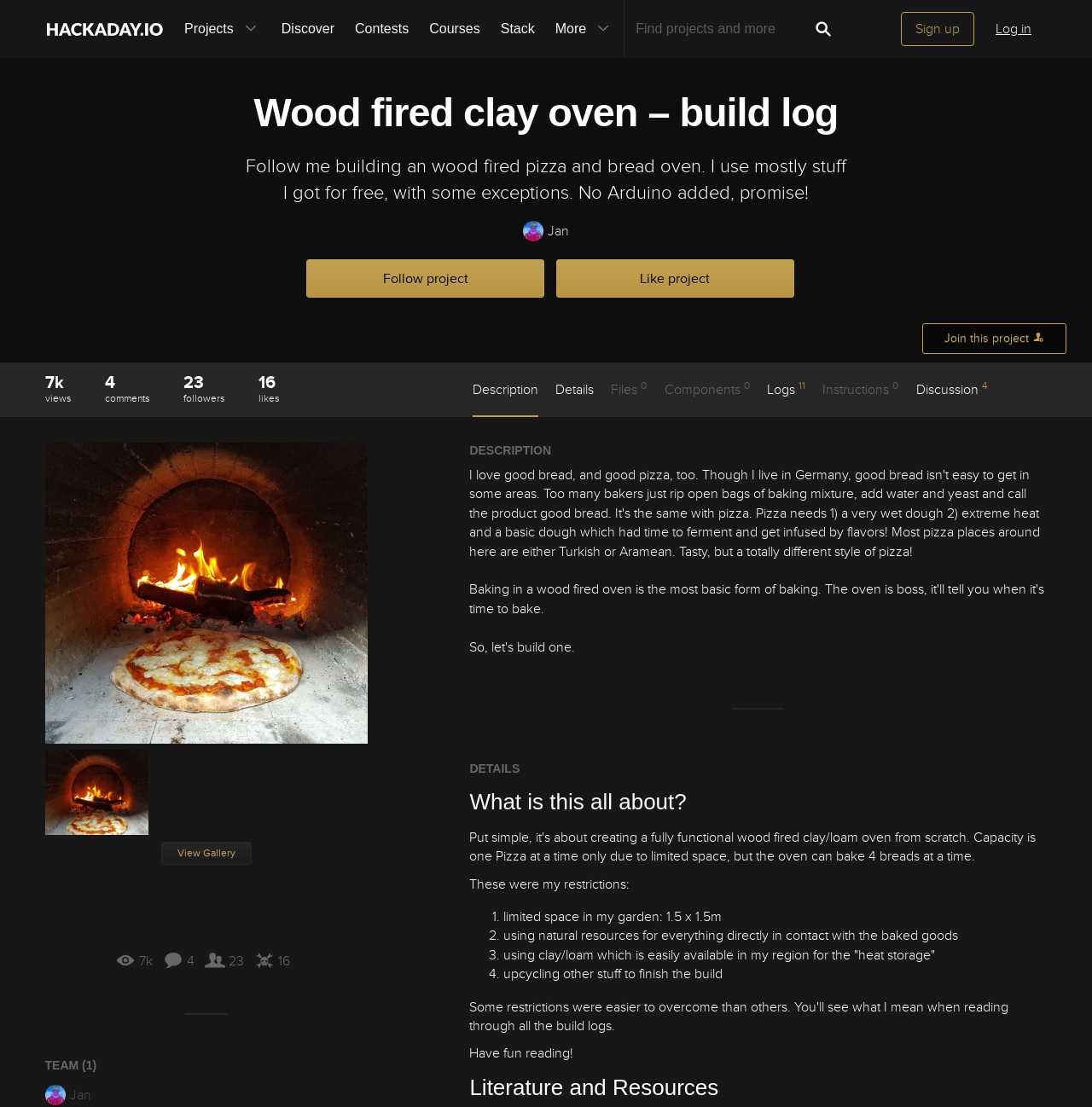What is the first restriction mentioned in the project?
Please provide a single word or phrase as your answer based on the screenshot.

Limited space in my garden